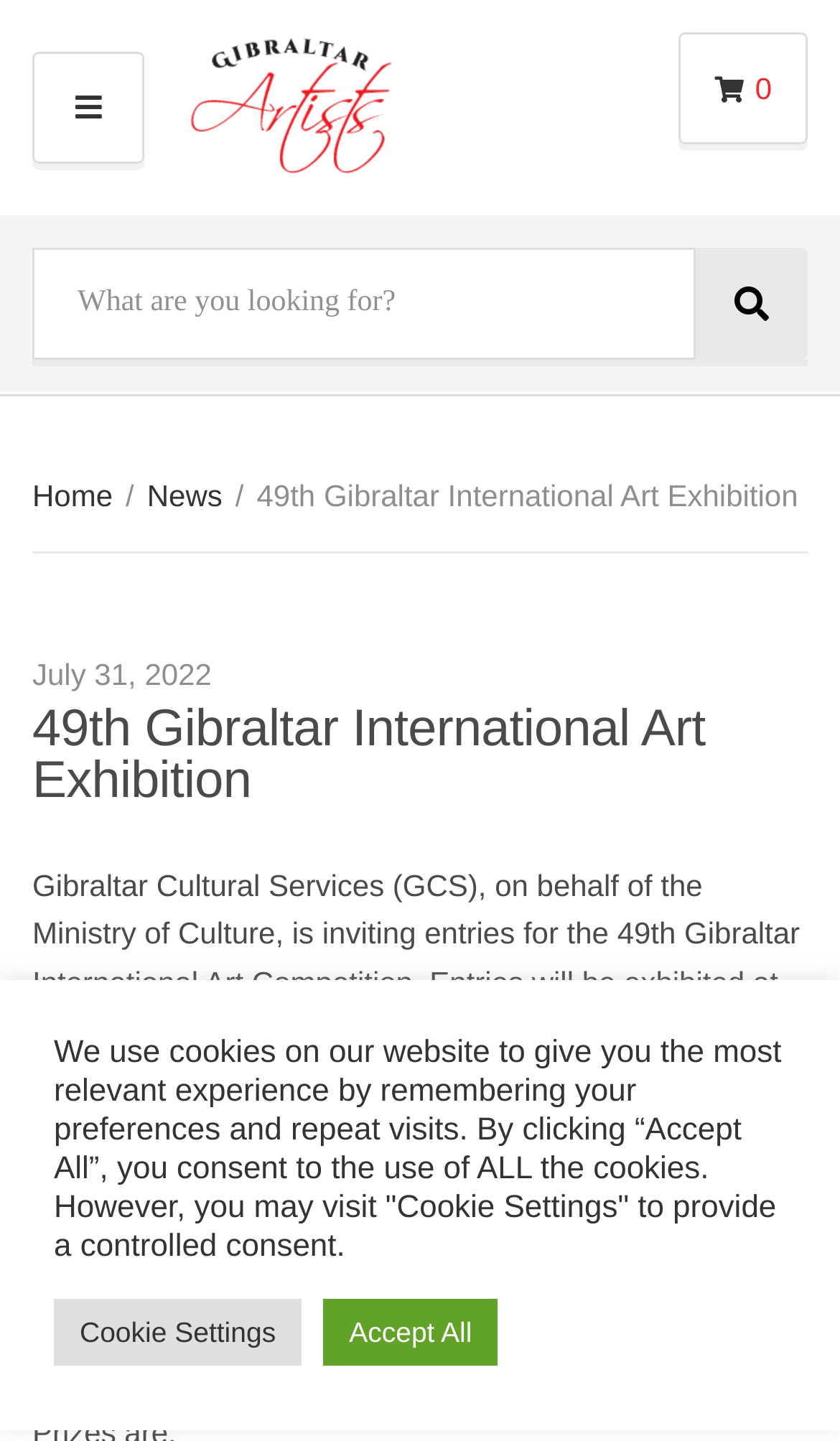Based on the image, please respond to the question with as much detail as possible:
How many paintings can each artist submit?

I found this information by reading the paragraph that starts with 'The competition is open to anyone aged 16 and over as on 21st October 2022.' The paragraph mentions that a maximum of two paintings and two sculptures may be submitted by each artist.